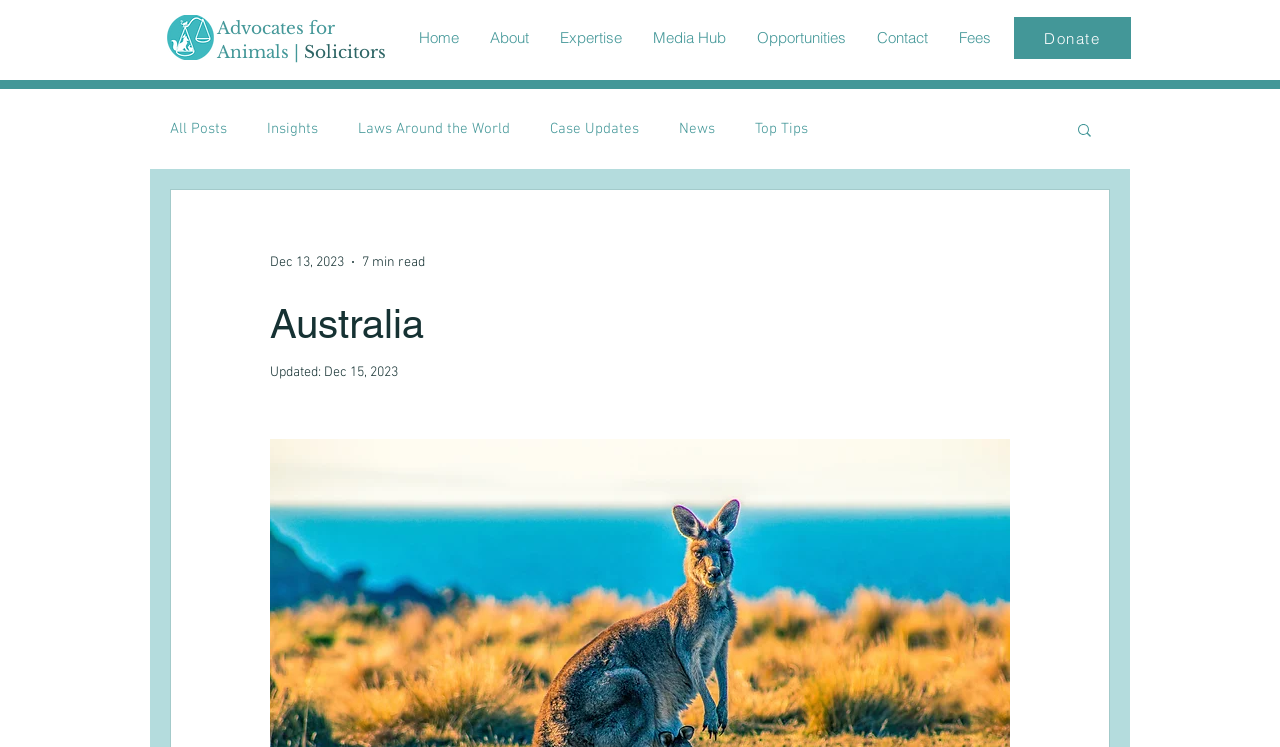Determine the bounding box coordinates of the clickable region to carry out the instruction: "Visit the About page".

[0.371, 0.031, 0.426, 0.07]